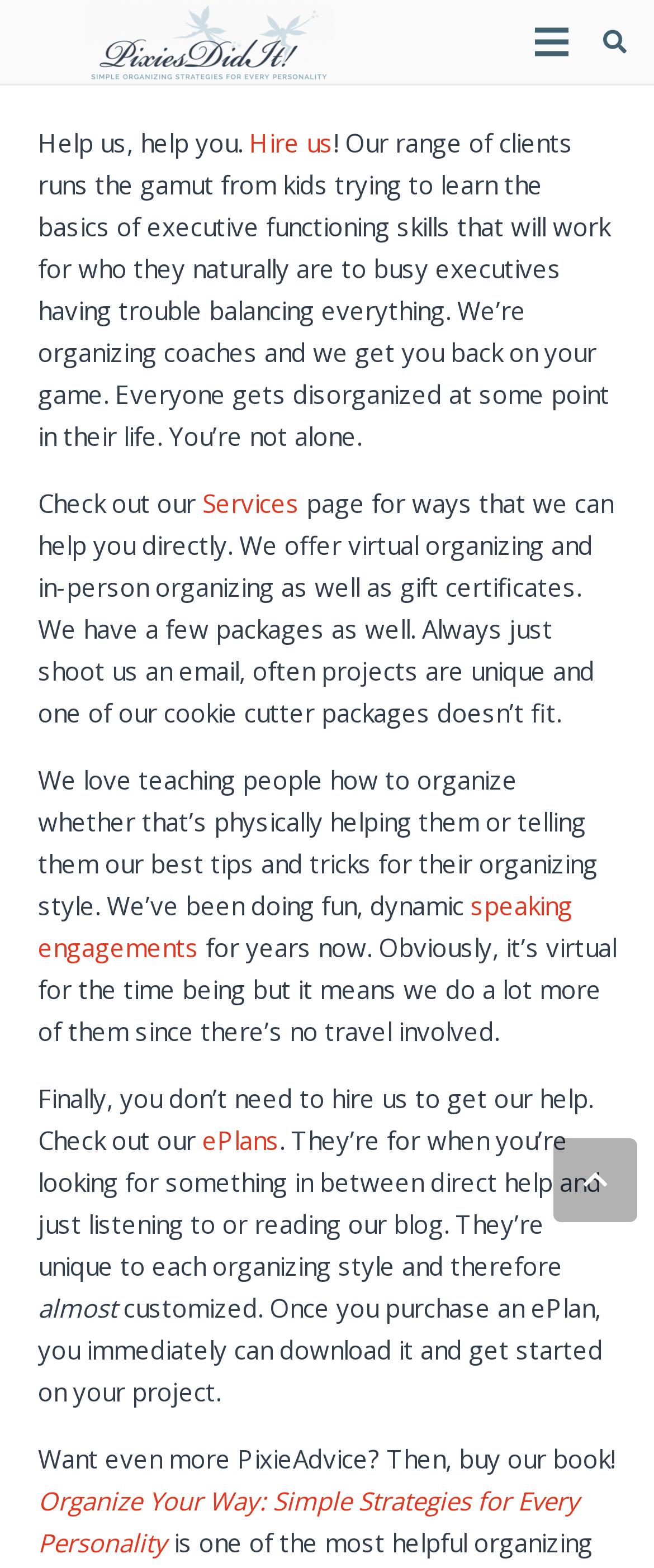Given the element description "Alternative Energy", identify the bounding box of the corresponding UI element.

None